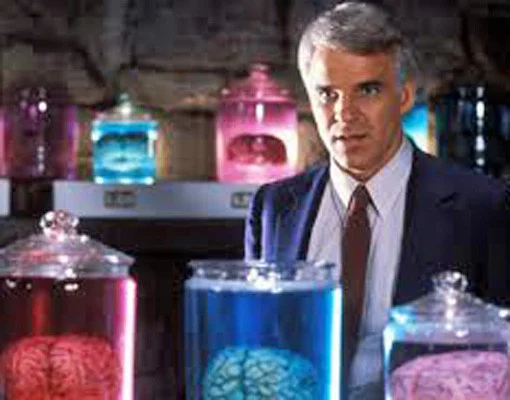Please study the image and answer the question comprehensively:
What are the brain specimens contained in?

The brain specimens are contained in glass jars, which are filled with brightly colored liquids, such as shades of blue and pink, highlighting the distinctiveness of the brains within, and adding to the comedic effect of the scene.